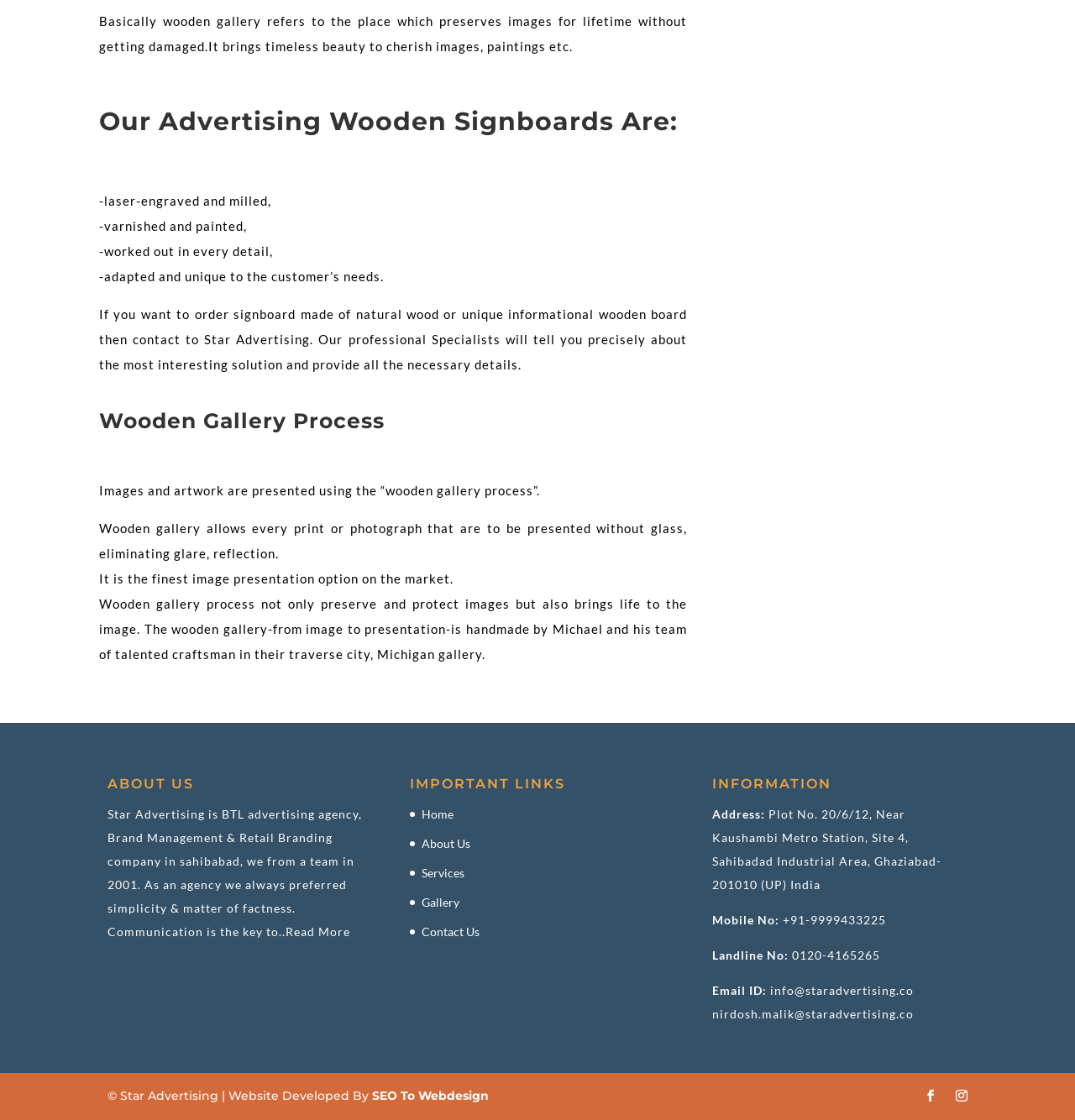Determine the bounding box coordinates of the clickable element to complete this instruction: "Click Home". Provide the coordinates in the format of four float numbers between 0 and 1, [left, top, right, bottom].

[0.392, 0.72, 0.422, 0.733]